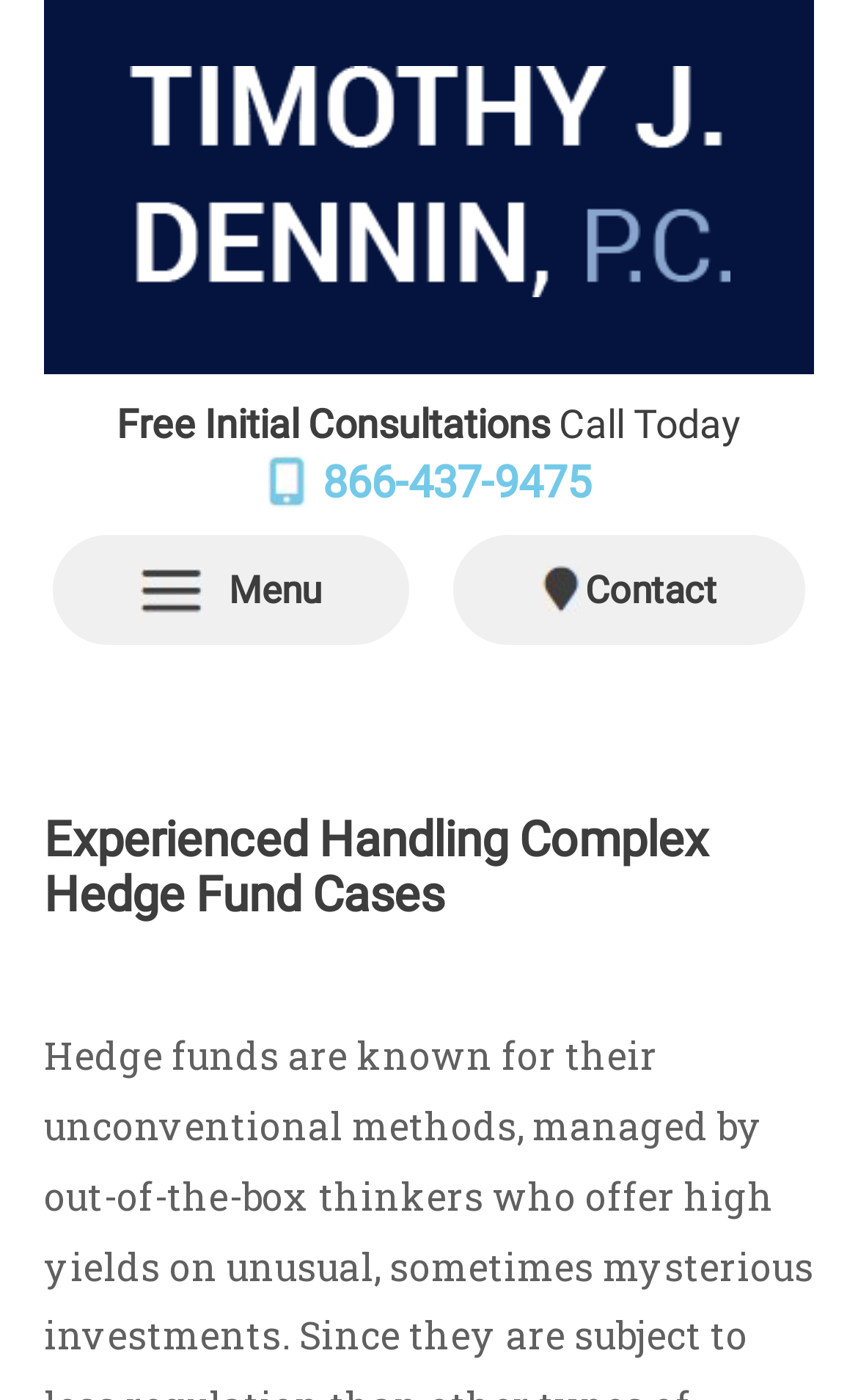Provide the bounding box coordinates for the UI element that is described by this text: "Contact". The coordinates should be in the form of four float numbers between 0 and 1: [left, top, right, bottom].

[0.528, 0.382, 0.938, 0.461]